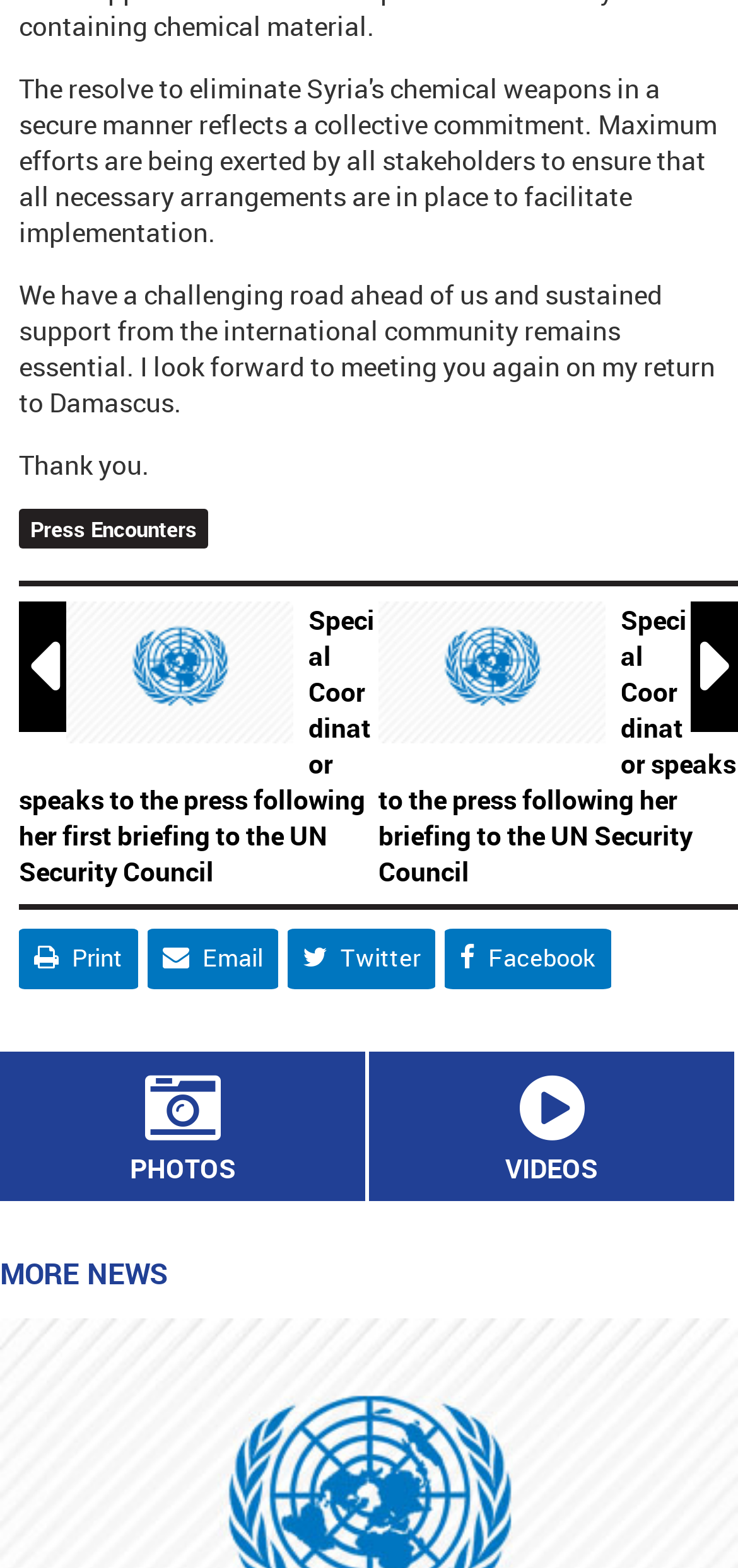Could you locate the bounding box coordinates for the section that should be clicked to accomplish this task: "Click on Press Encounters".

[0.041, 0.328, 0.267, 0.346]